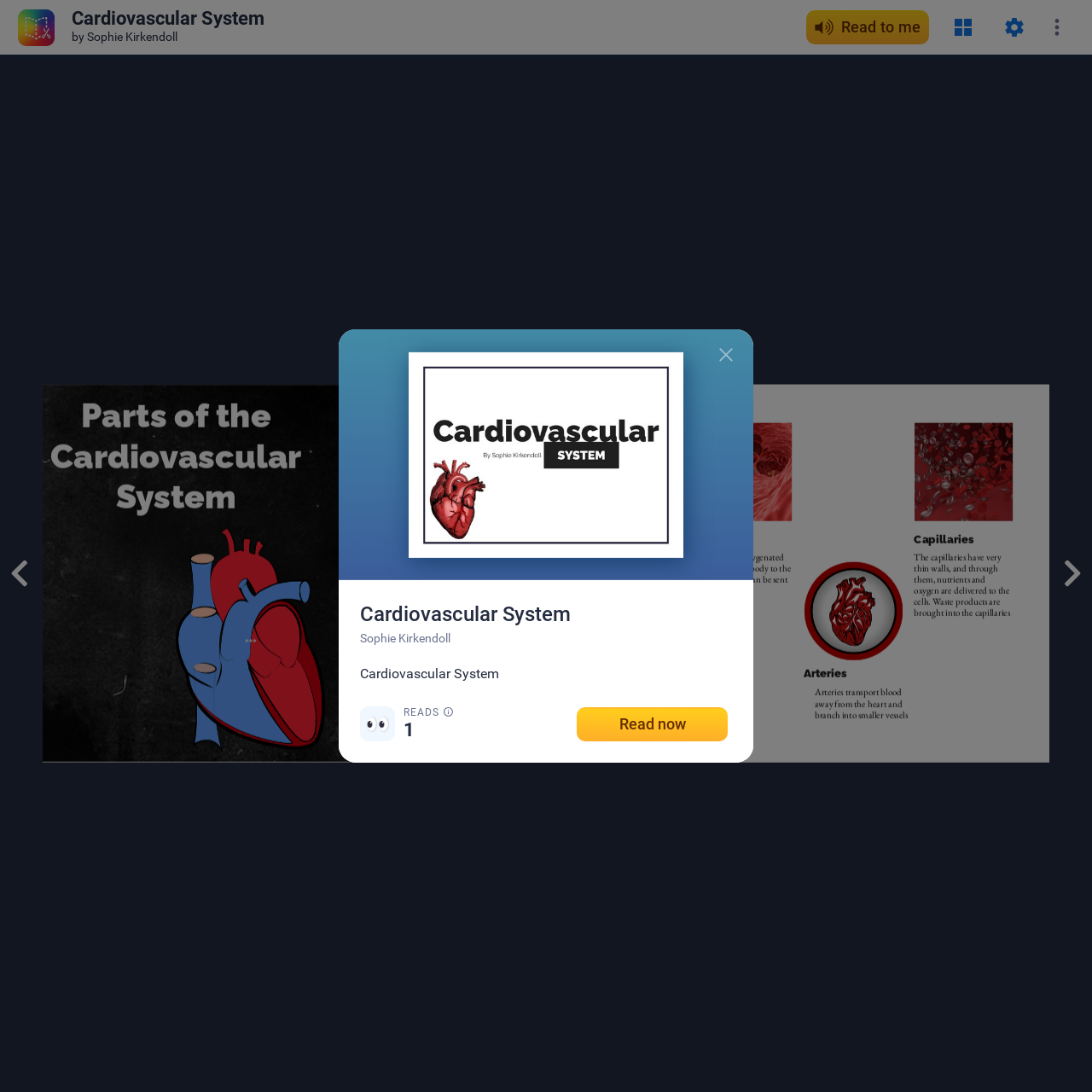Please determine the bounding box coordinates of the element to click in order to execute the following instruction: "Read now". The coordinates should be four float numbers between 0 and 1, specified as [left, top, right, bottom].

[0.528, 0.647, 0.666, 0.679]